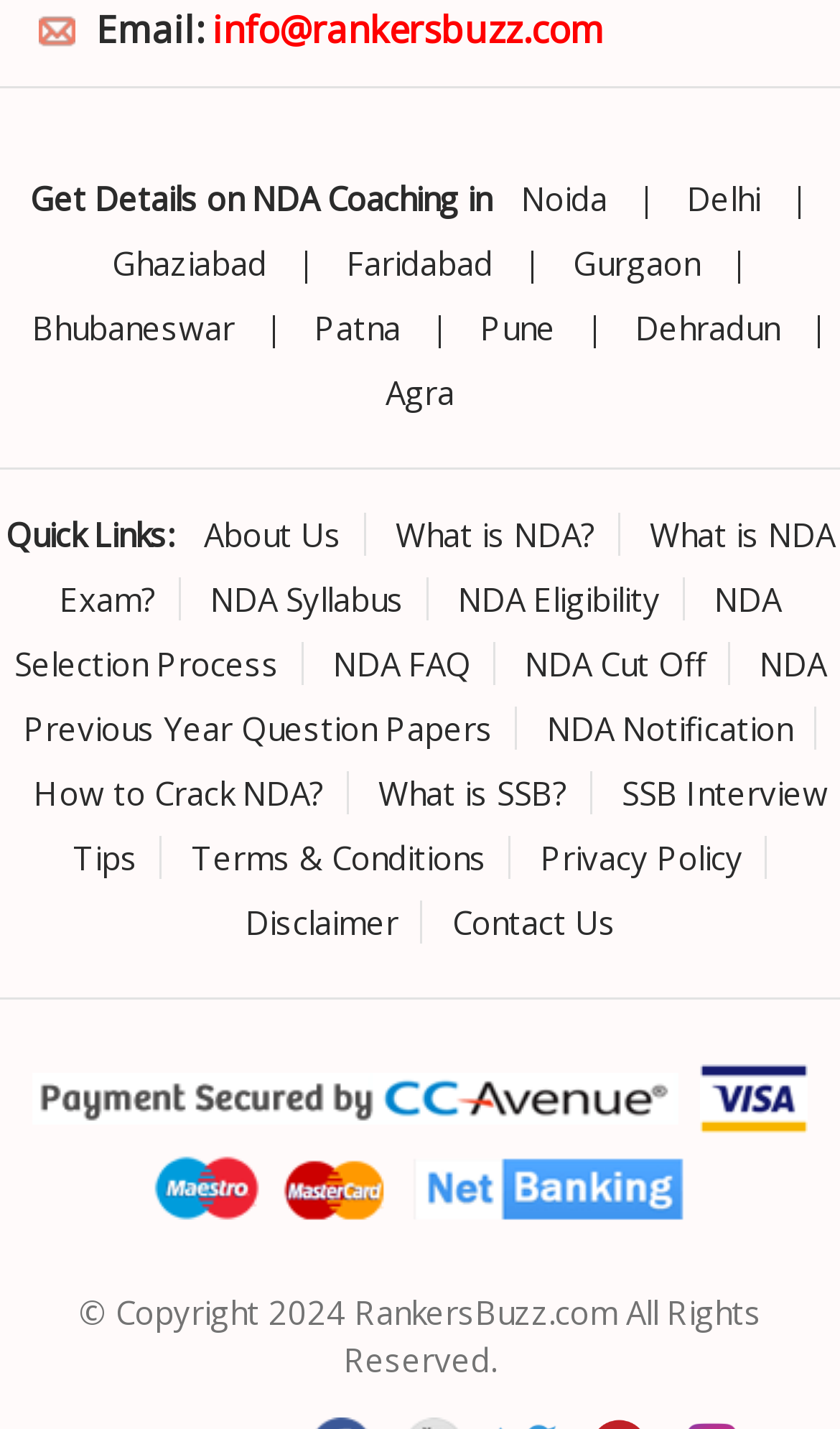Find the bounding box coordinates for the HTML element described as: "What is NDA?". The coordinates should consist of four float values between 0 and 1, i.e., [left, top, right, bottom].

[0.445, 0.359, 0.737, 0.389]